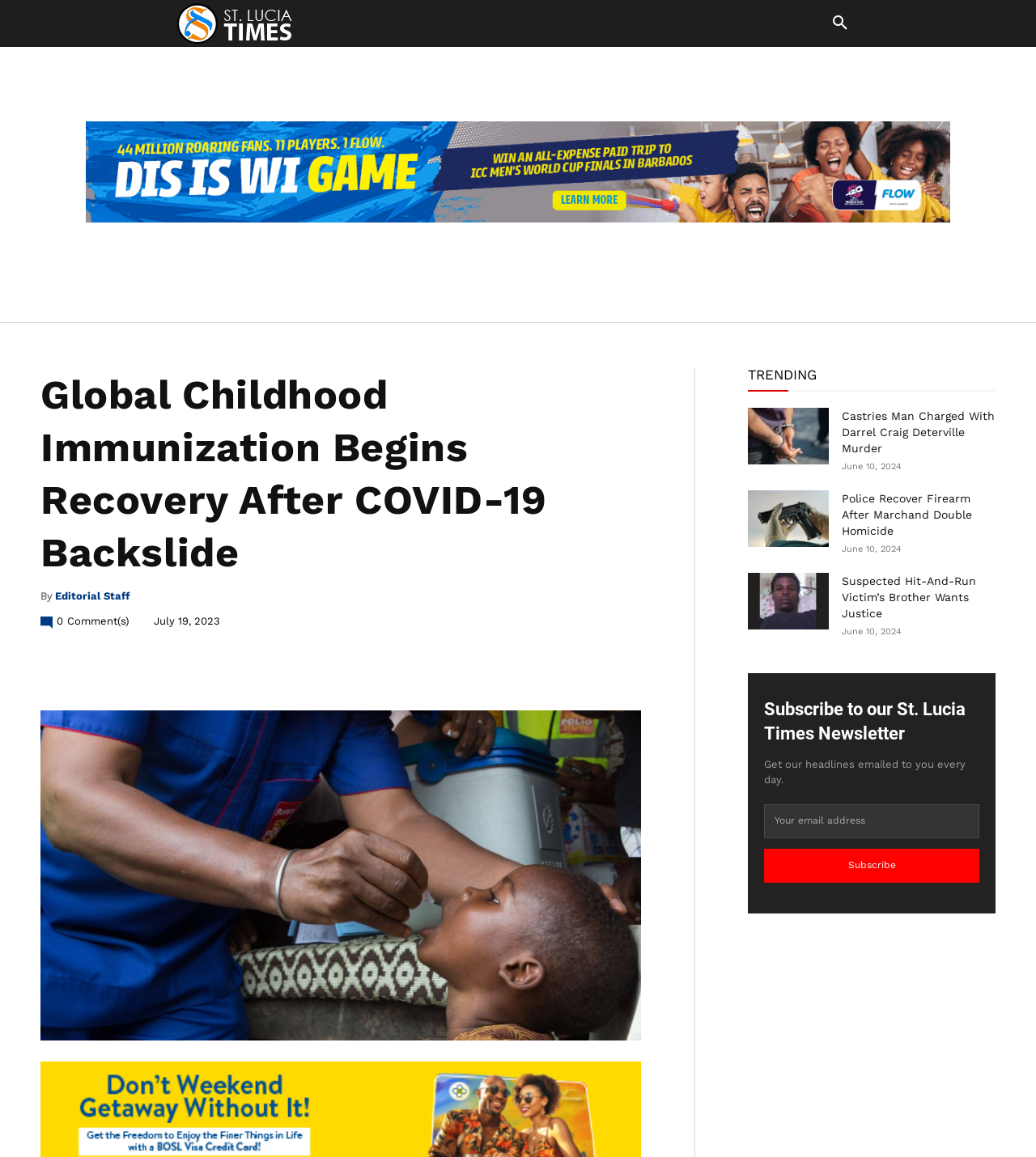Determine the coordinates of the bounding box that should be clicked to complete the instruction: "Read the 'Global Childhood Immunization Begins Recovery After COVID-19 Backslide' article". The coordinates should be represented by four float numbers between 0 and 1: [left, top, right, bottom].

[0.039, 0.318, 0.619, 0.5]